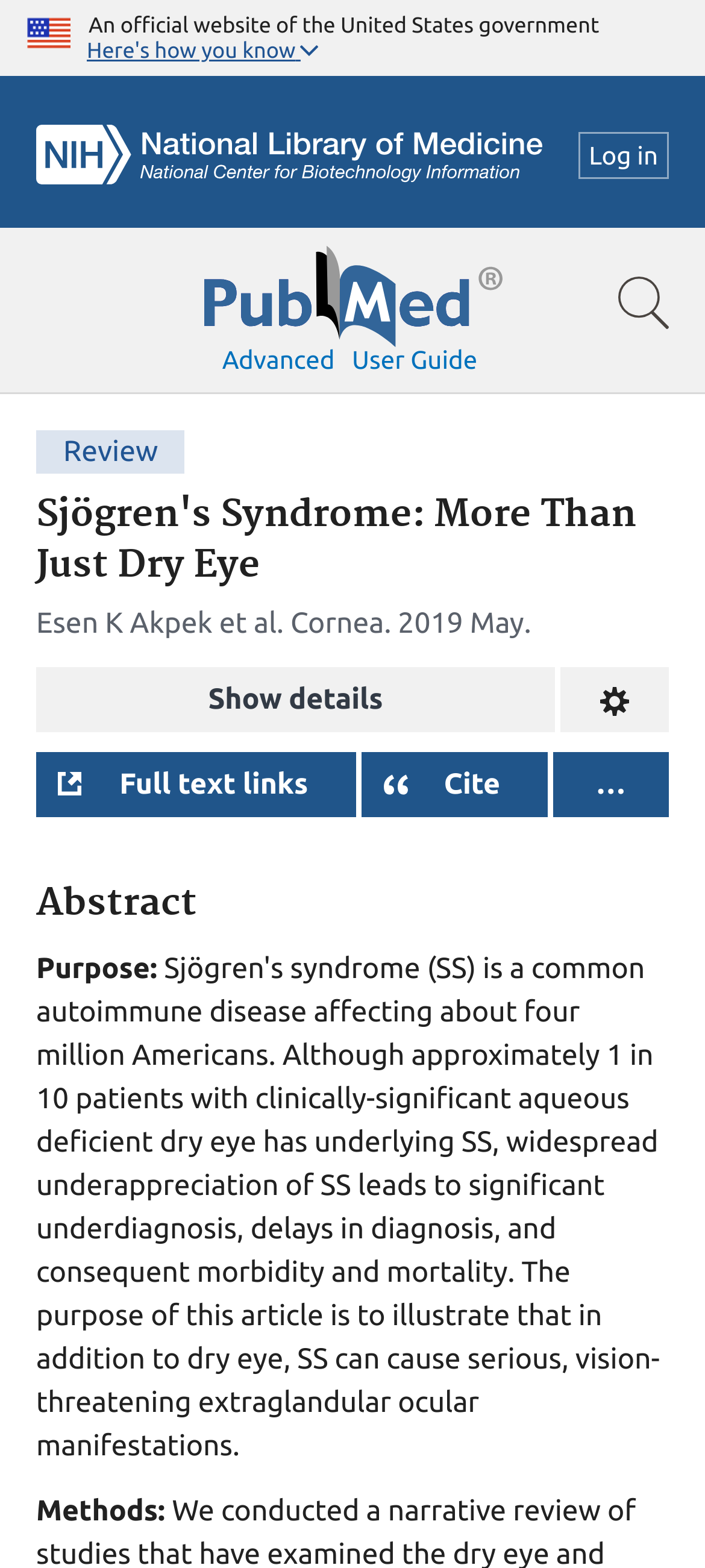Please mark the clickable region by giving the bounding box coordinates needed to complete this instruction: "Search for a term".

[0.0, 0.145, 1.0, 0.251]